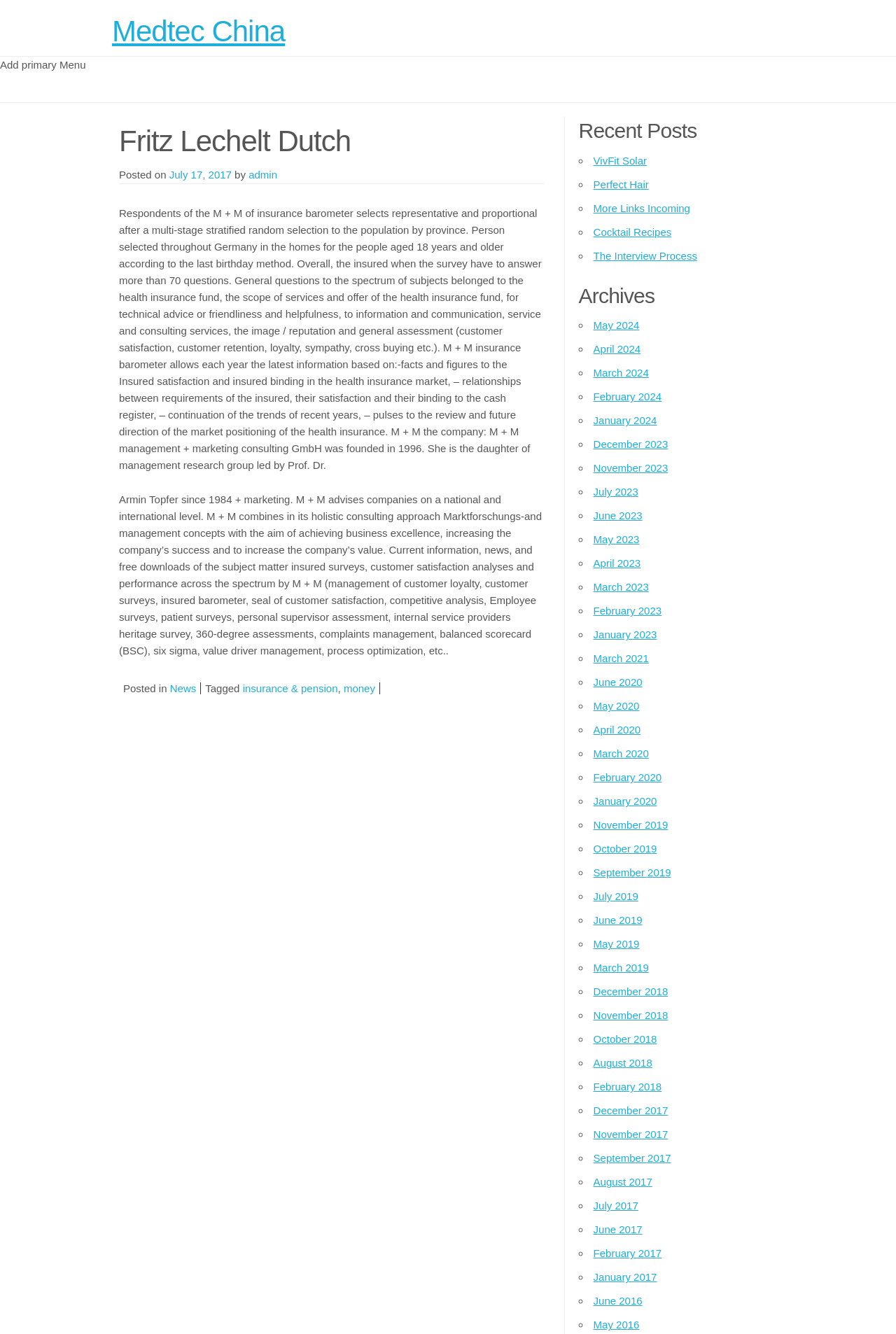Locate the bounding box coordinates of the clickable element to fulfill the following instruction: "Click on Medtec China". Provide the coordinates as four float numbers between 0 and 1 in the format [left, top, right, bottom].

[0.125, 0.011, 0.318, 0.036]